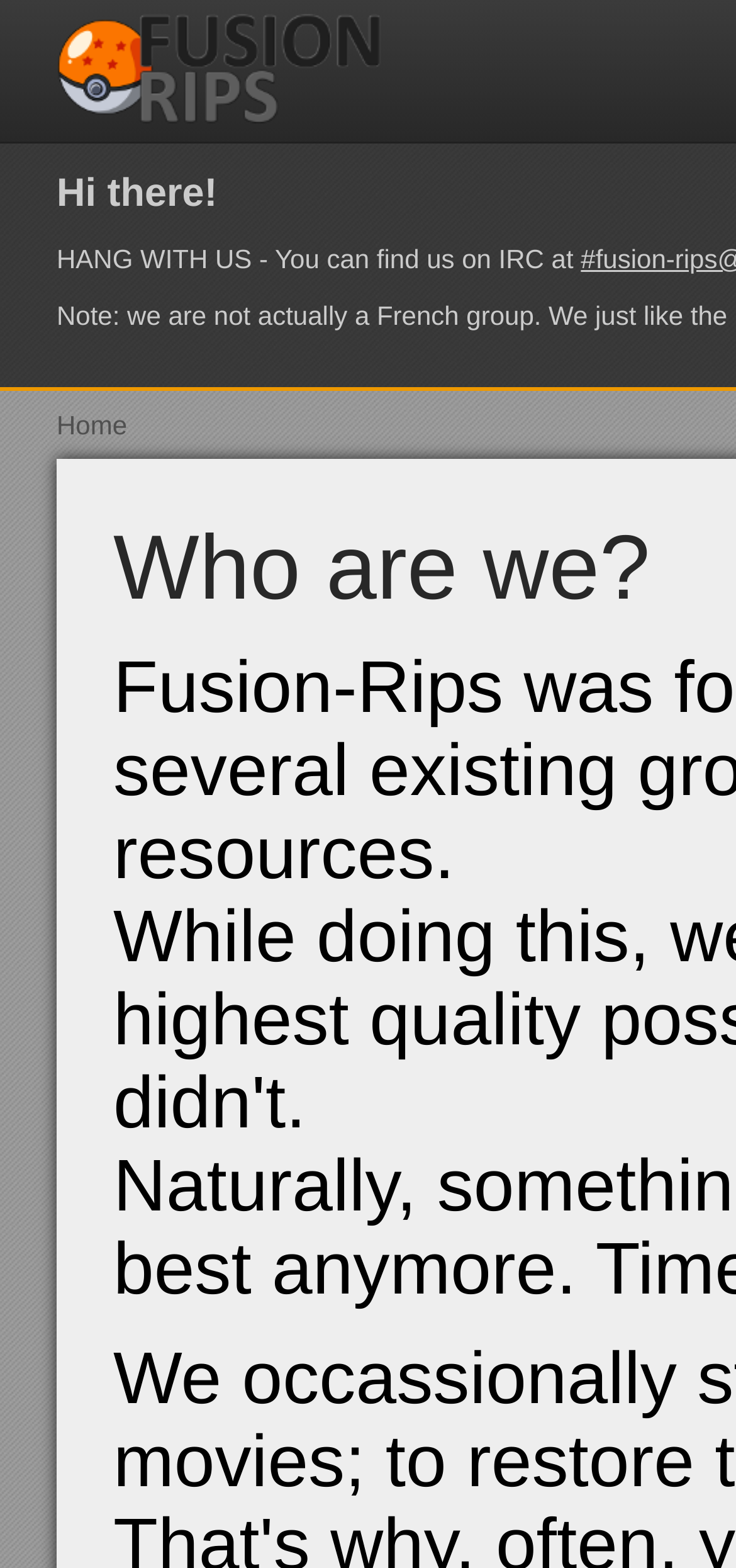Using the given description, provide the bounding box coordinates formatted as (top-left x, top-left y, bottom-right x, bottom-right y), with all values being floating point numbers between 0 and 1. Description: parent_node: HOME

[0.077, 0.075, 0.538, 0.094]